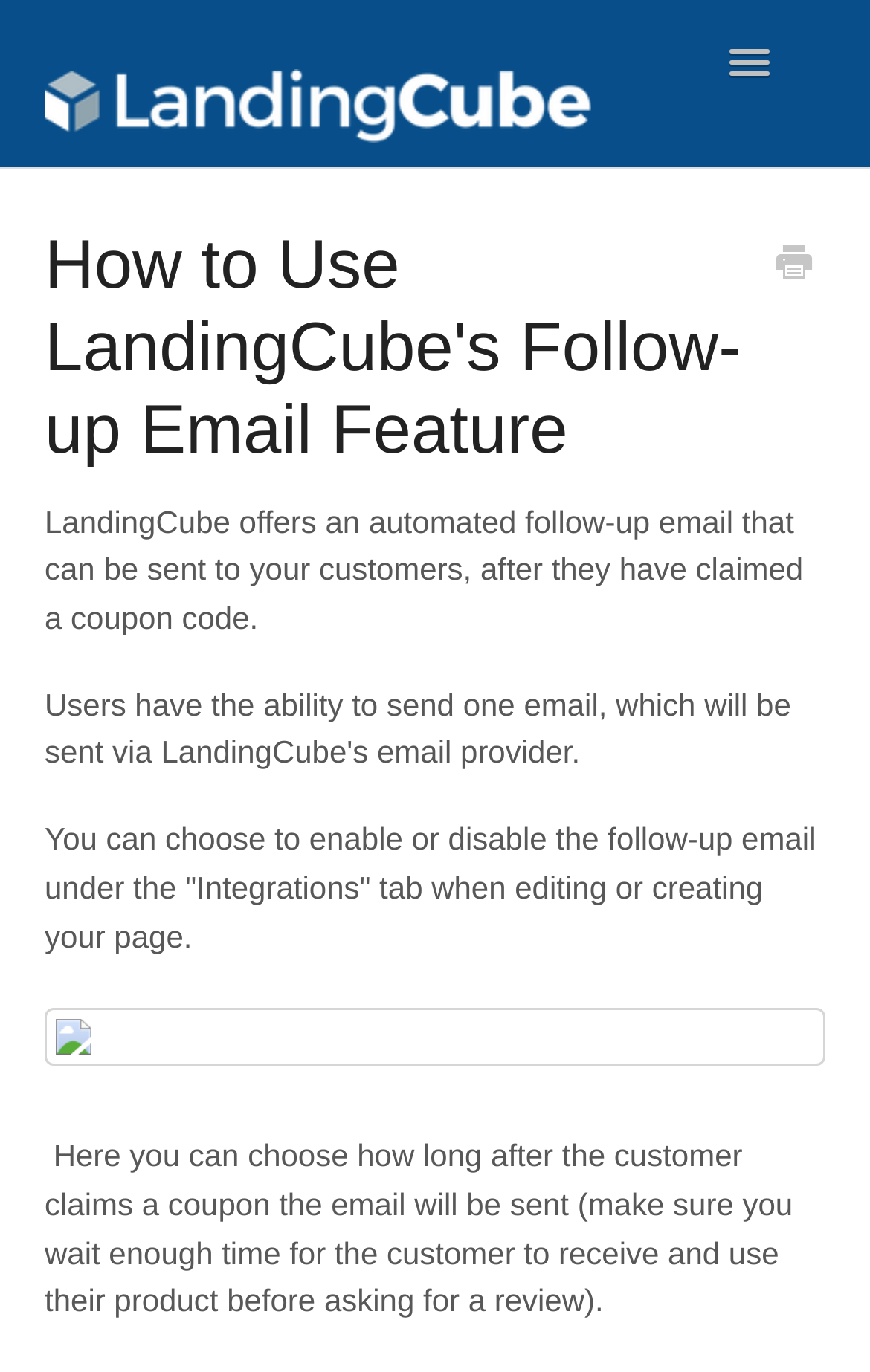What is the purpose of LandingCube's follow-up email feature?
Use the screenshot to answer the question with a single word or phrase.

Automated email to customers